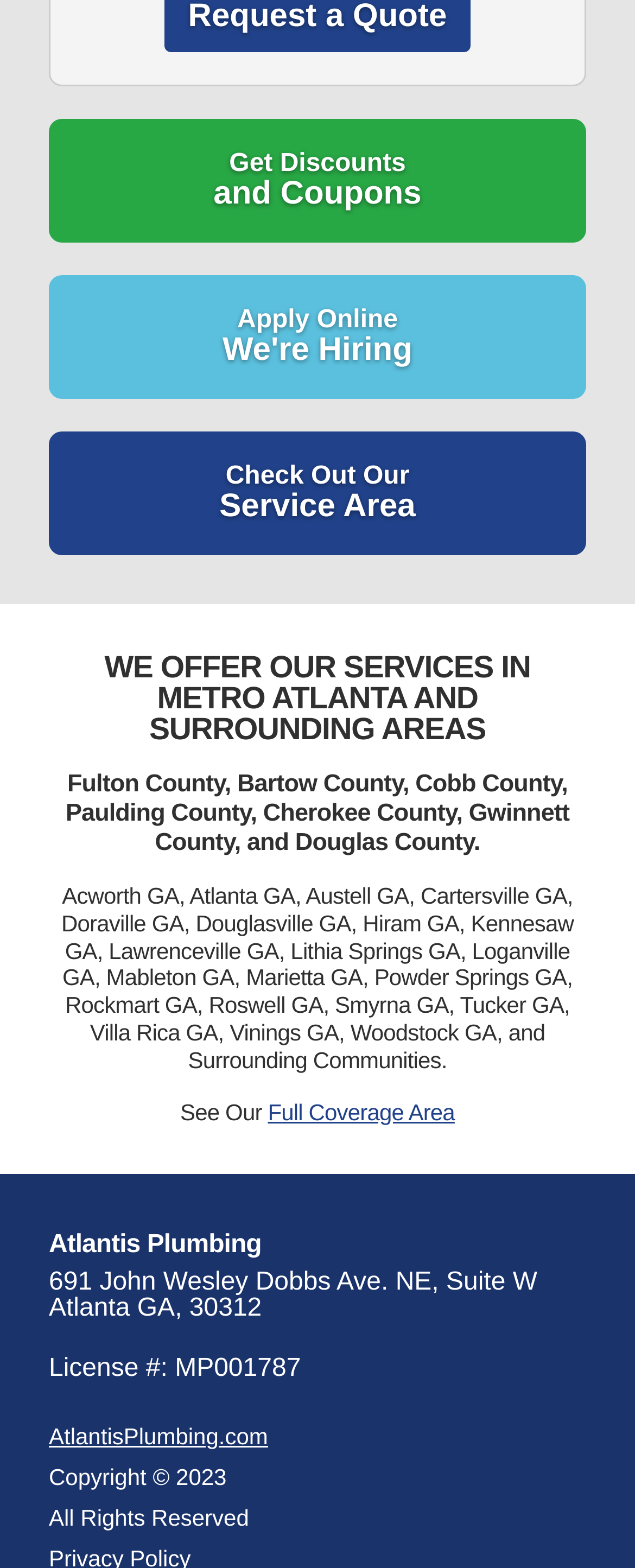Answer with a single word or phrase: 
What is the address of Atlantis Plumbing?

691 John Wesley Dobbs Ave. NE, Suite W, Atlanta GA, 30312